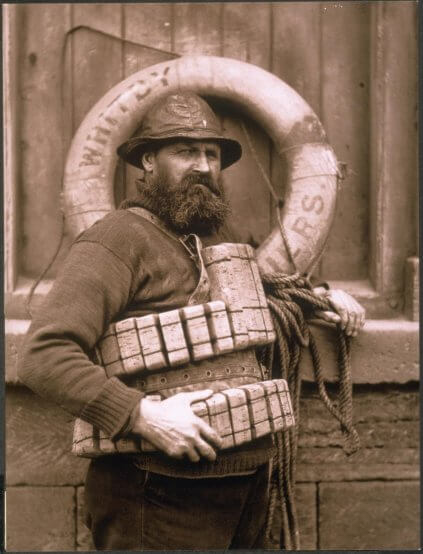What is the purpose of the cork lifejacket?
Based on the image, answer the question with a single word or brief phrase.

Safety equipment